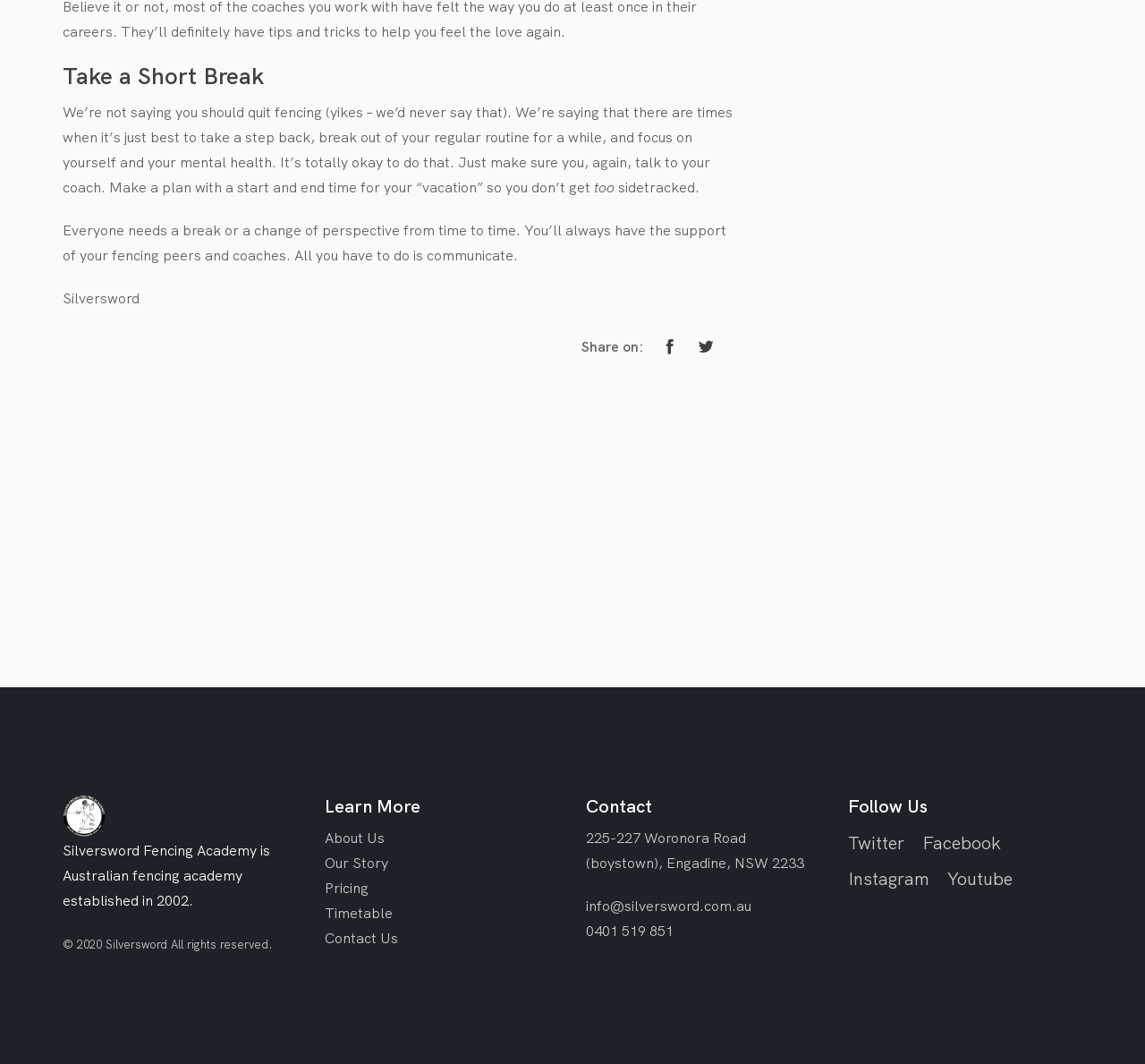Determine the bounding box coordinates (top-left x, top-left y, bottom-right x, bottom-right y) of the UI element described in the following text: 0401 519 851

[0.512, 0.866, 0.588, 0.883]